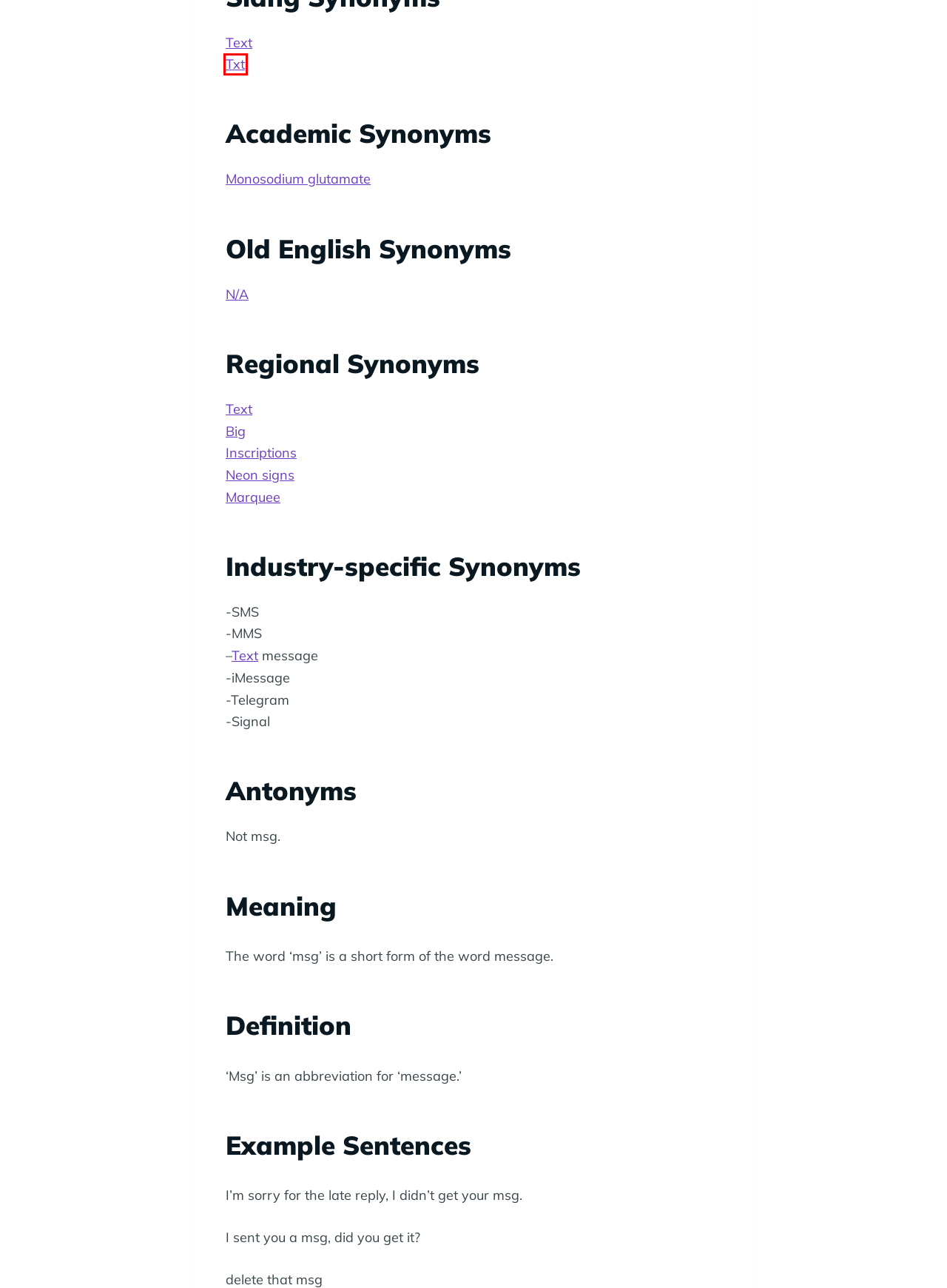You have been given a screenshot of a webpage with a red bounding box around a UI element. Select the most appropriate webpage description for the new webpage that appears after clicking the element within the red bounding box. The choices are:
A. Message – Synonyms, Antonyms, Meaning, Definition and More
B. Blog – VocabWiki
C. Donate  – Synonyms, Antonyms, Meaning, Definition and More
D. Satisfactory – Synonyms, Antonyms, Meaning, Definition and More
E. Fetish – Synonyms, Antonyms, Meaning, Definition and More
F. sitemanager – VocabWiki
G. Txt – Synonyms, Antonyms, Meaning, Definition and More
H. Text – Synonyms, Antonyms, Meaning, Definition and More

G